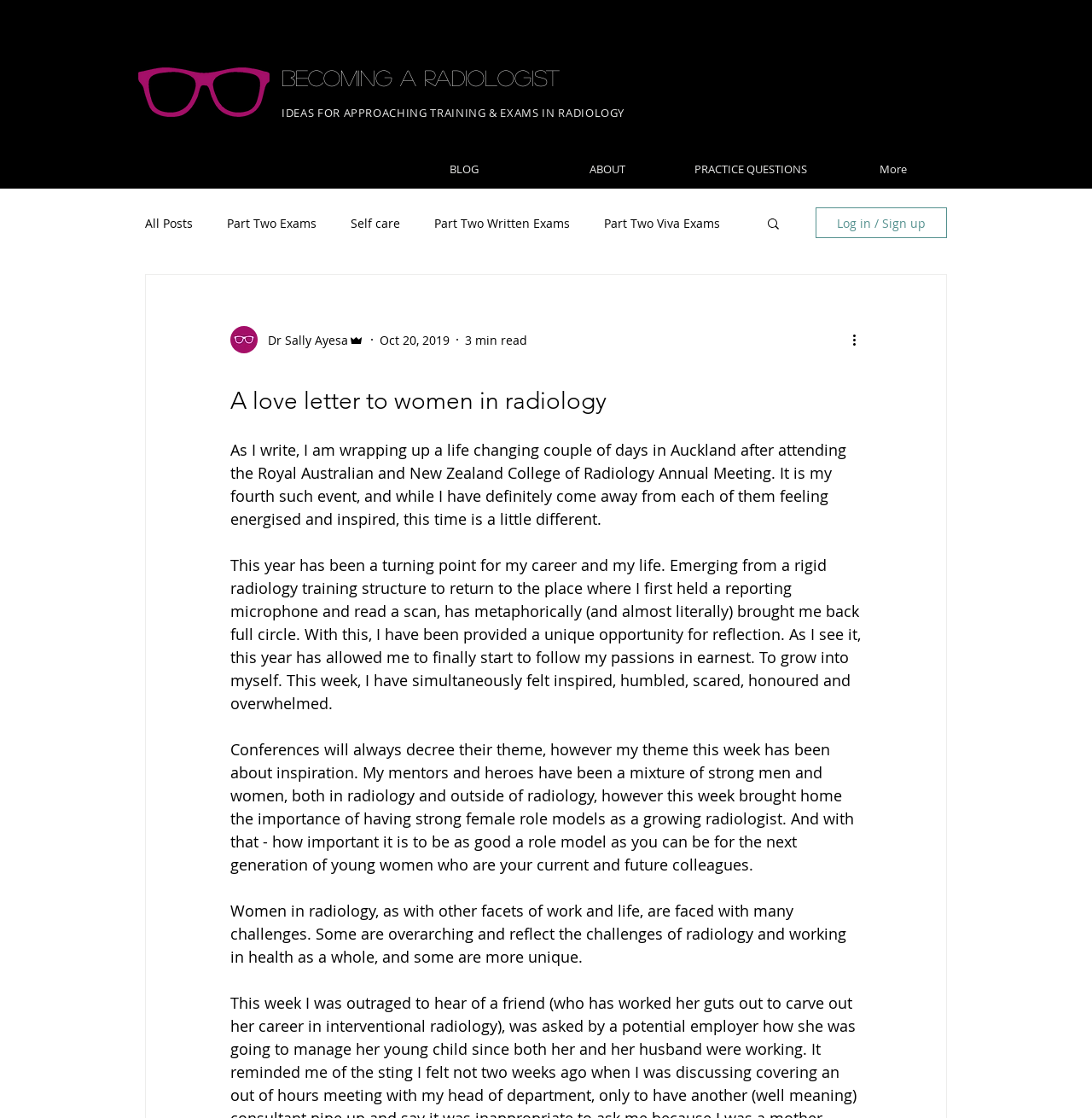Could you specify the bounding box coordinates for the clickable section to complete the following instruction: "View 'PRACTICE QUESTIONS'"?

[0.622, 0.134, 0.752, 0.169]